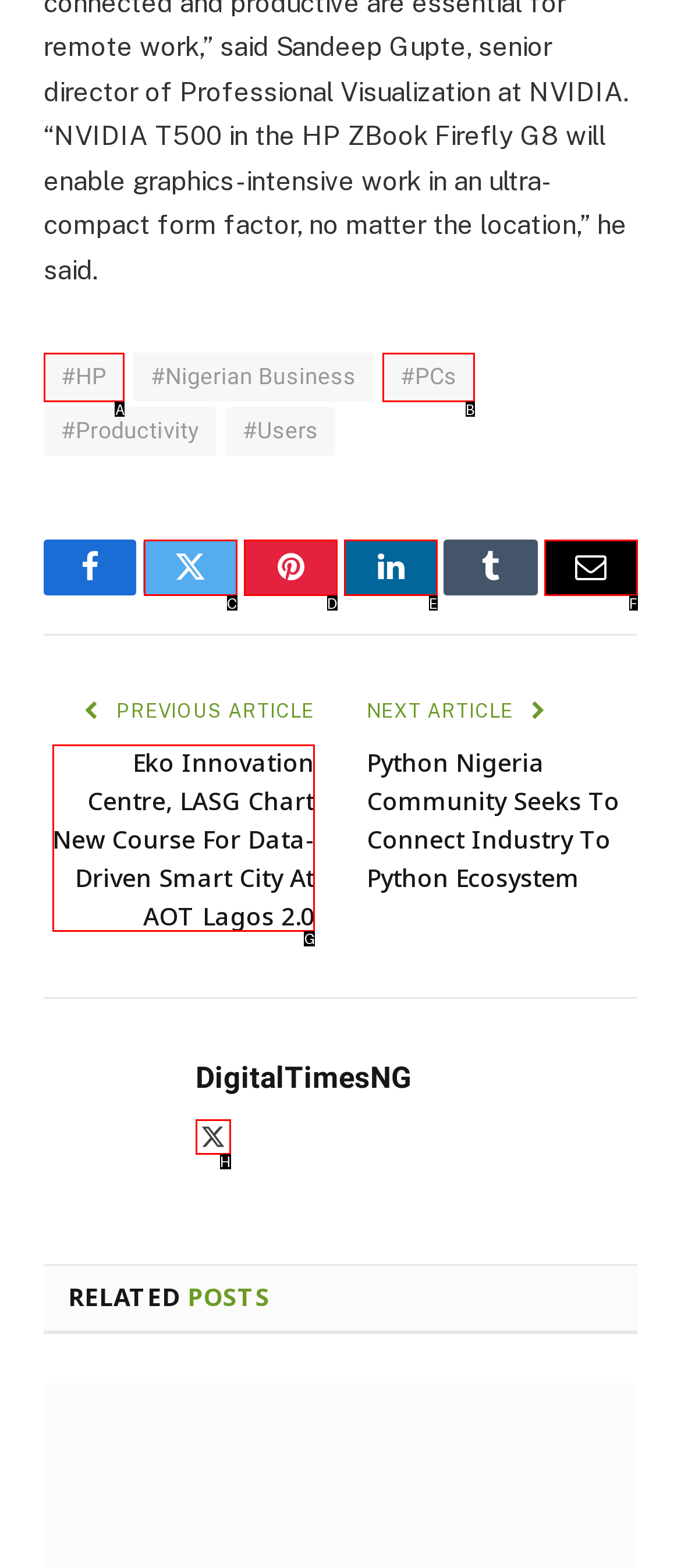Identify the correct UI element to click on to achieve the task: read Eko Innovation Centre article. Provide the letter of the appropriate element directly from the available choices.

G